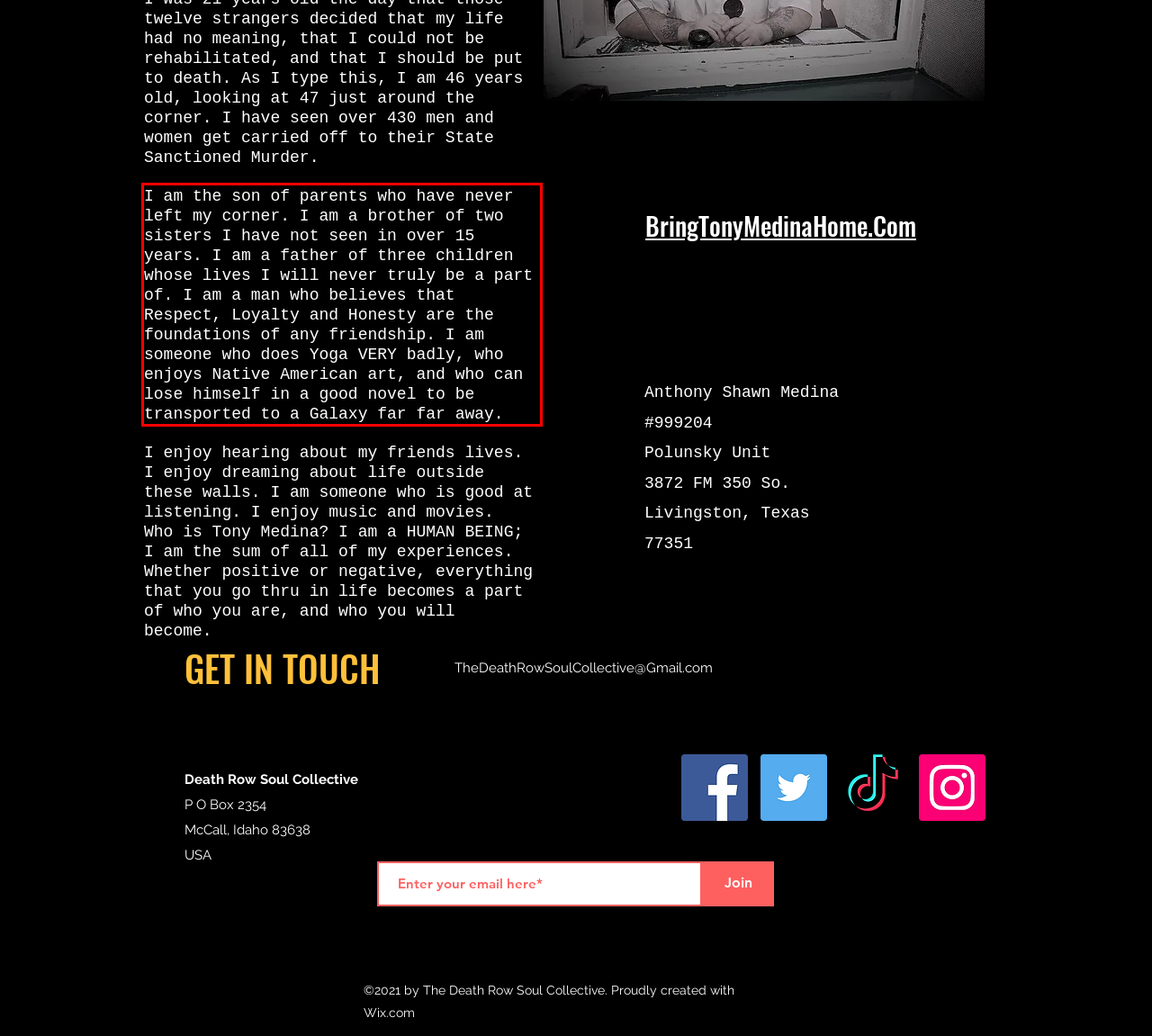The screenshot provided shows a webpage with a red bounding box. Apply OCR to the text within this red bounding box and provide the extracted content.

I am the son of parents who have never left my corner. I am a brother of two sisters I have not seen in over 15 years. I am a father of three children whose lives I will never truly be a part of. I am a man who believes that Respect, Loyalty and Honesty are the foundations of any friendship. I am someone who does Yoga VERY badly, who enjoys Native American art, and who can lose himself in a good novel to be transported to a Galaxy far far away.